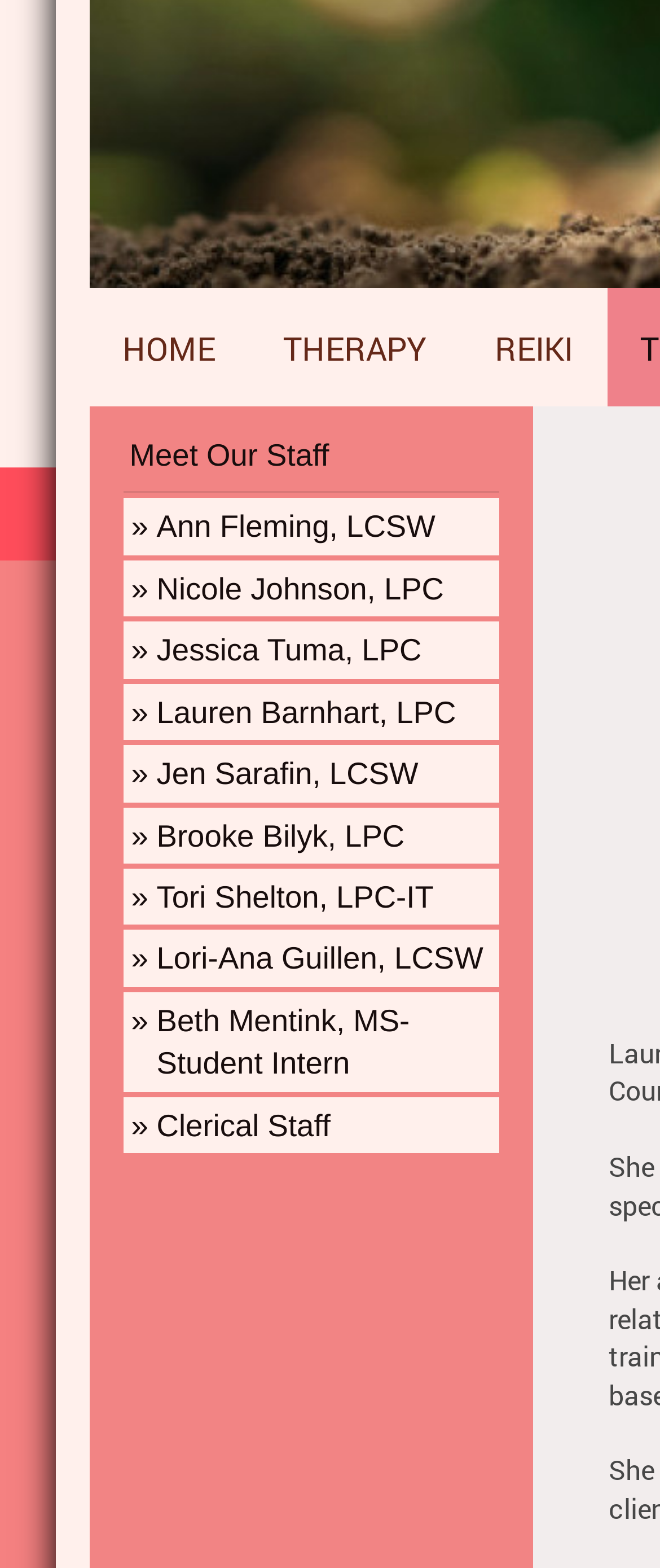Using the element description Jessica Tuma, LPC, predict the bounding box coordinates for the UI element. Provide the coordinates in (top-left x, top-left y, bottom-right x, bottom-right y) format with values ranging from 0 to 1.

[0.186, 0.396, 0.756, 0.433]